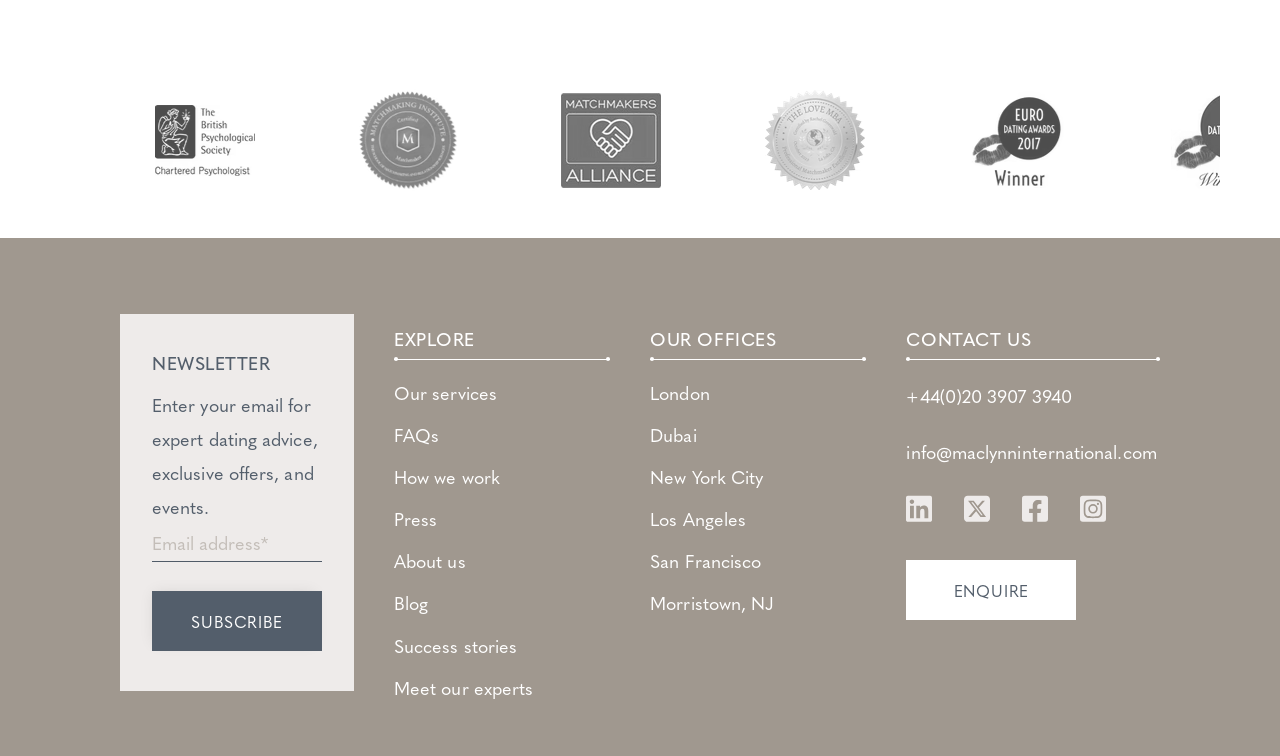Answer the following in one word or a short phrase: 
What is the theme of the badges displayed at the top of the webpage?

Certifications and awards